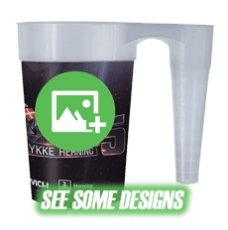What feature of the cup allows for a clear view of the printed artwork?
Respond with a short answer, either a single word or a phrase, based on the image.

Transparent design